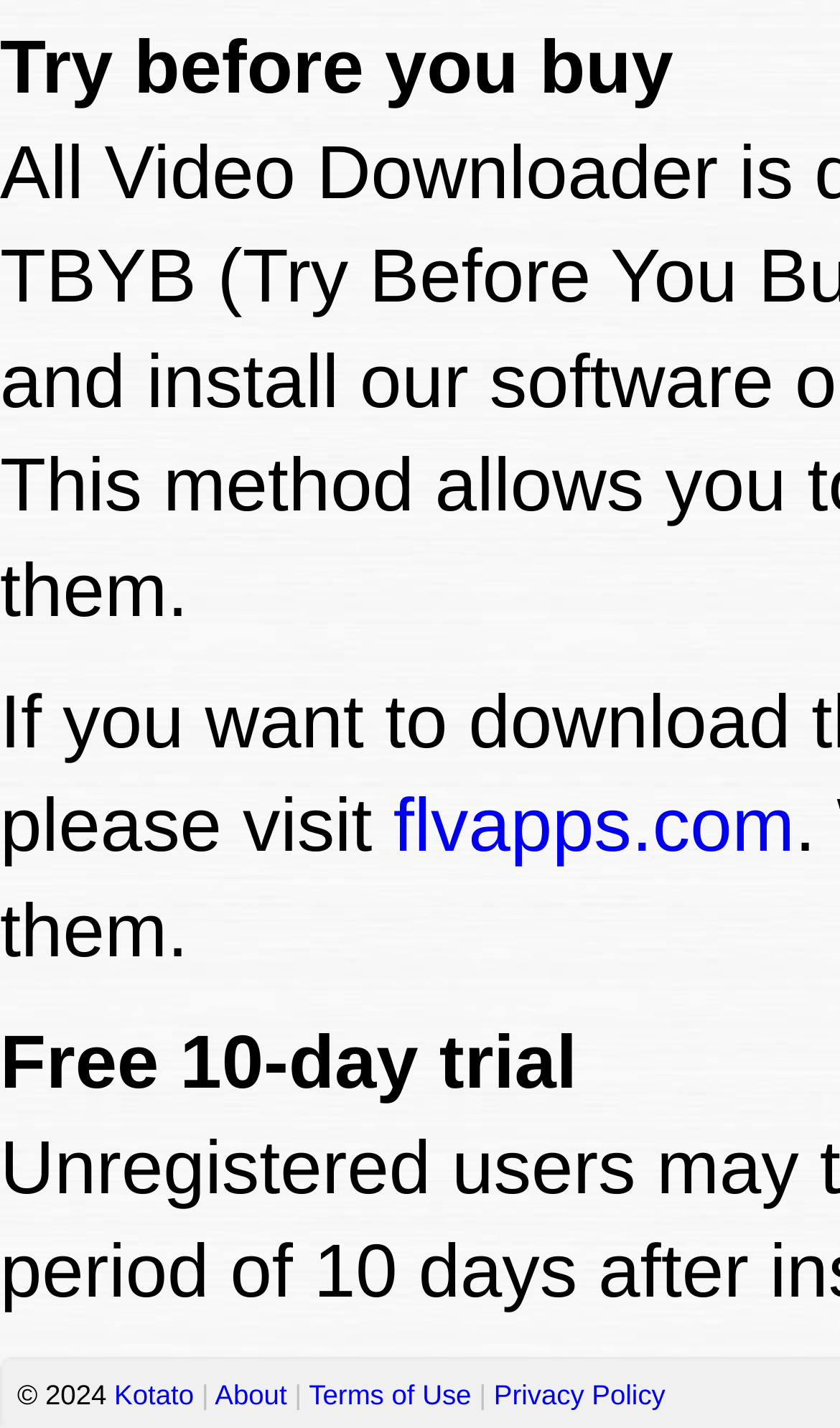What is the domain of the linked website?
Answer the question in as much detail as possible.

The webpage has a link 'flvapps.com' which indicates that the domain of the linked website is flvapps.com.